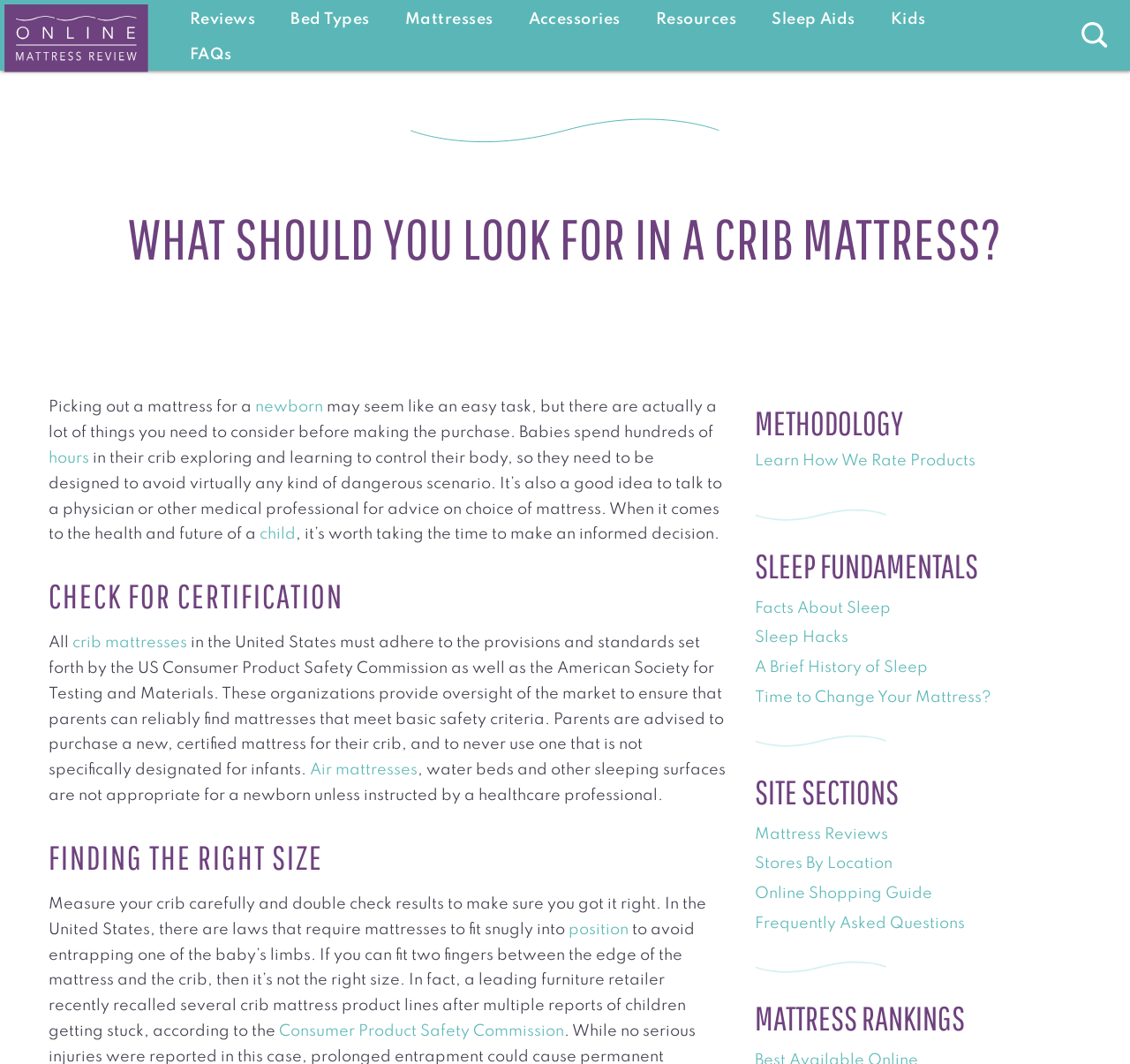Please find the bounding box coordinates of the element's region to be clicked to carry out this instruction: "Read more about 'newborn' mattresses".

[0.226, 0.375, 0.286, 0.39]